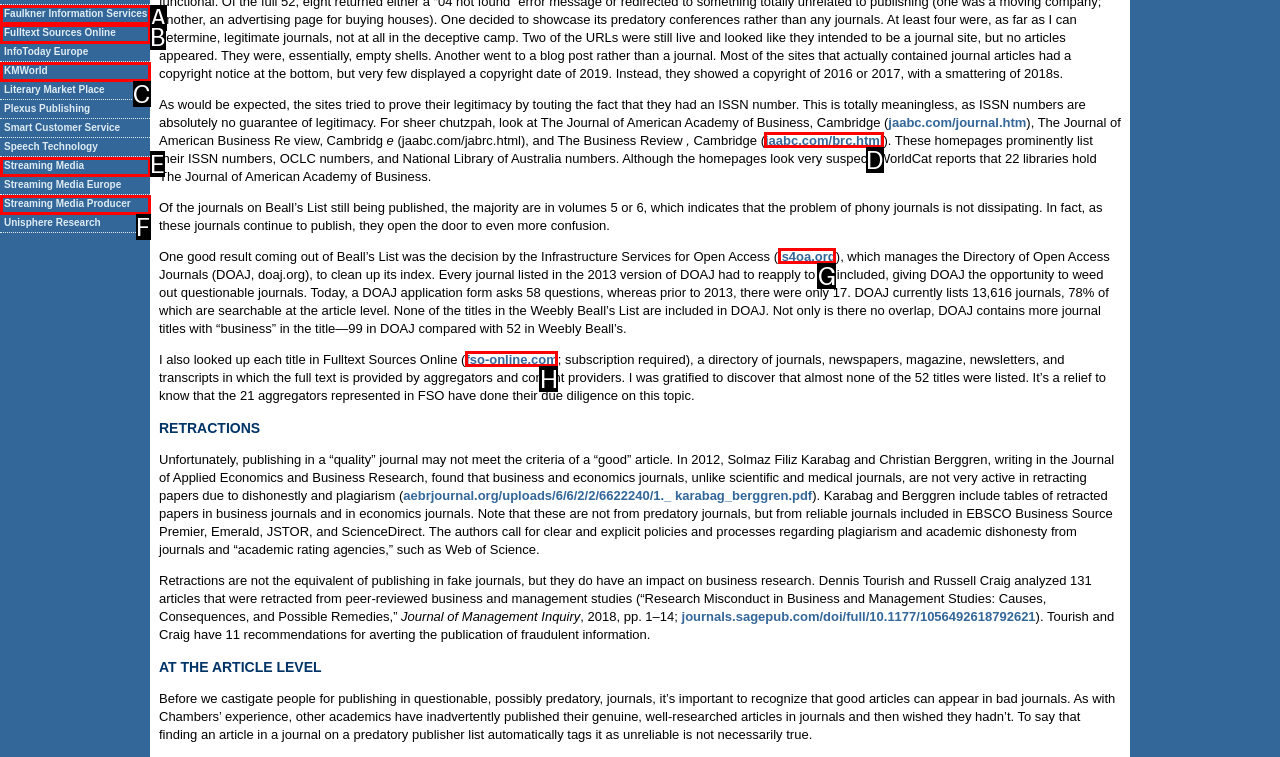Which UI element matches this description: Streaming Media?
Reply with the letter of the correct option directly.

E